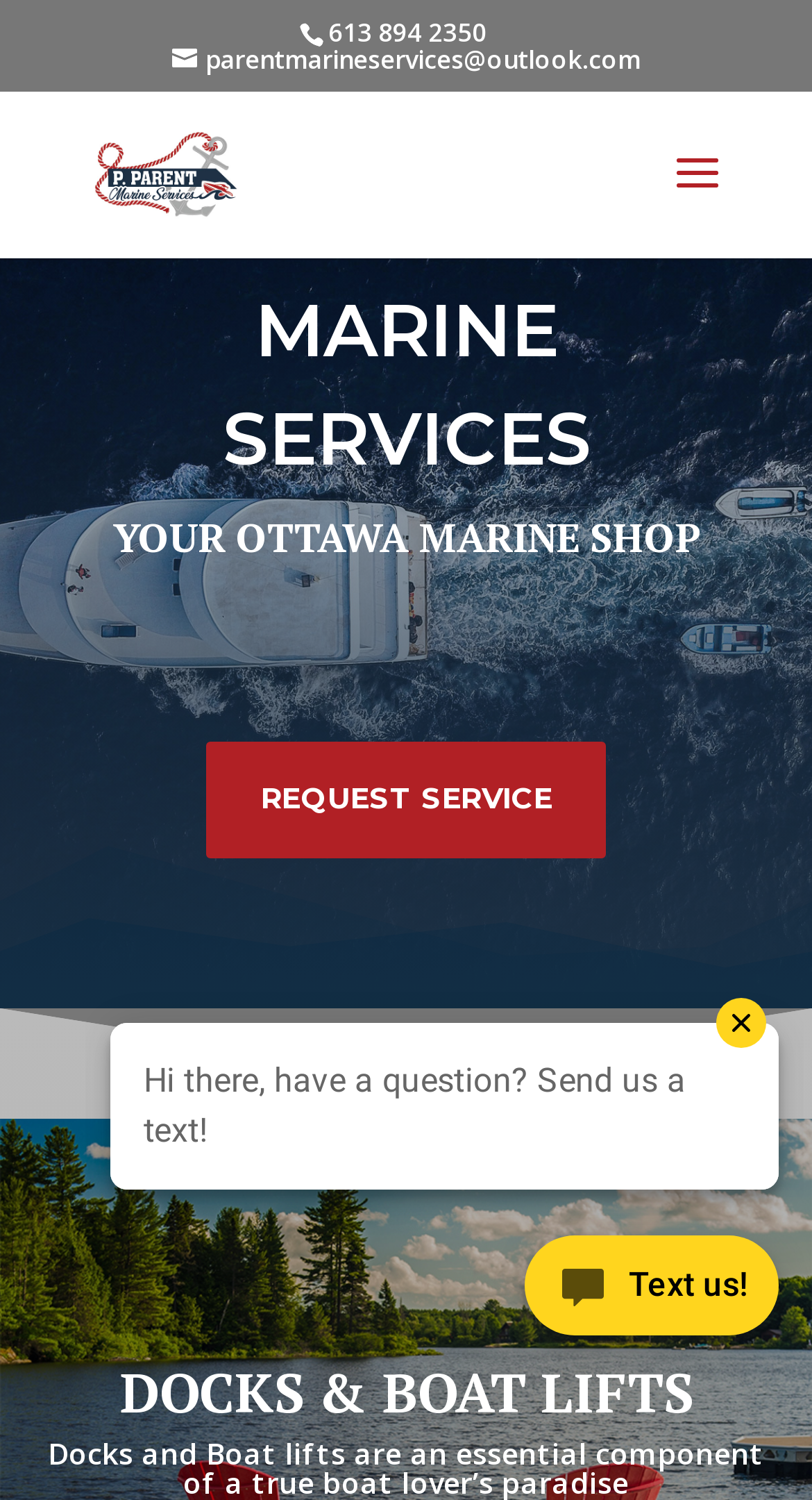What is the topic of the webpage?
Based on the image, provide your answer in one word or phrase.

Marine services